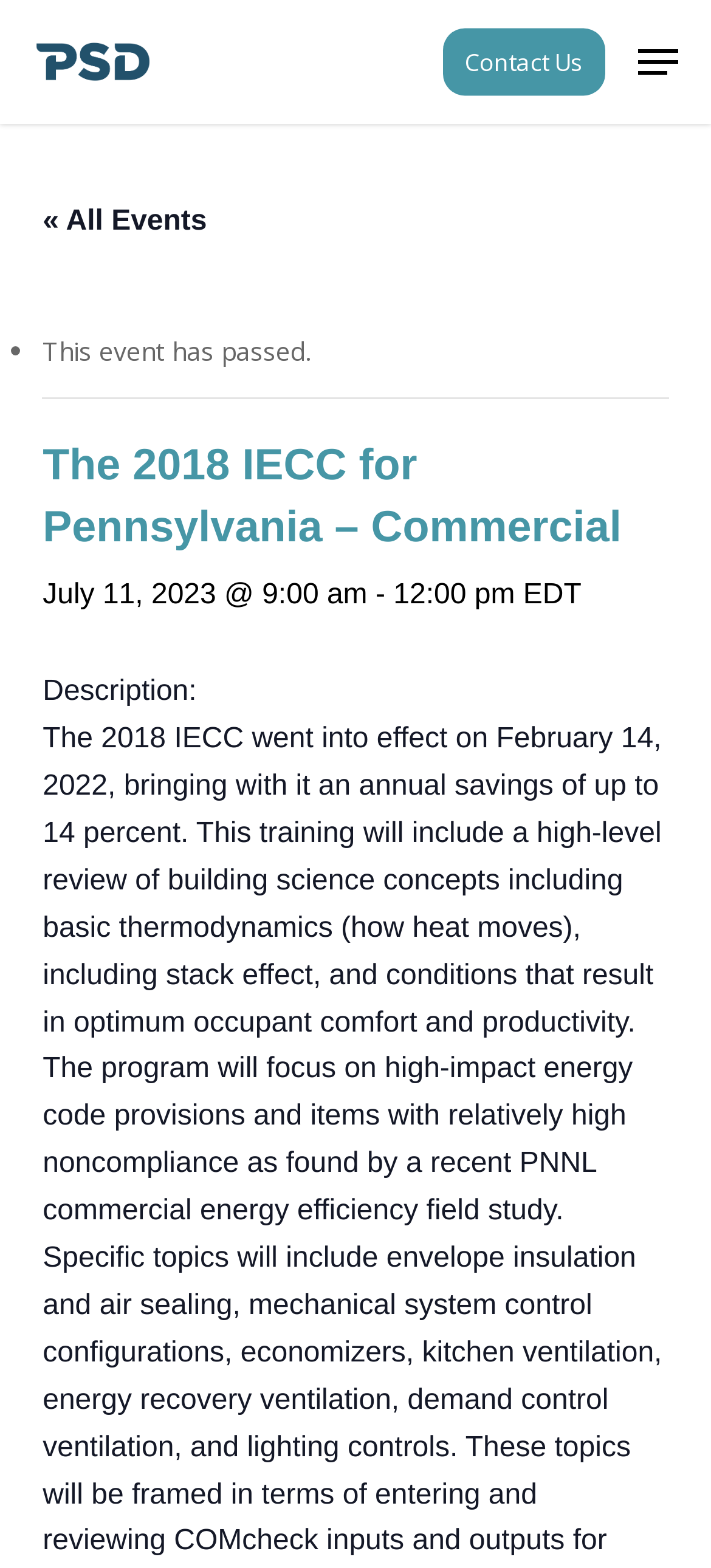What is the event date?
Your answer should be a single word or phrase derived from the screenshot.

July 11, 2023